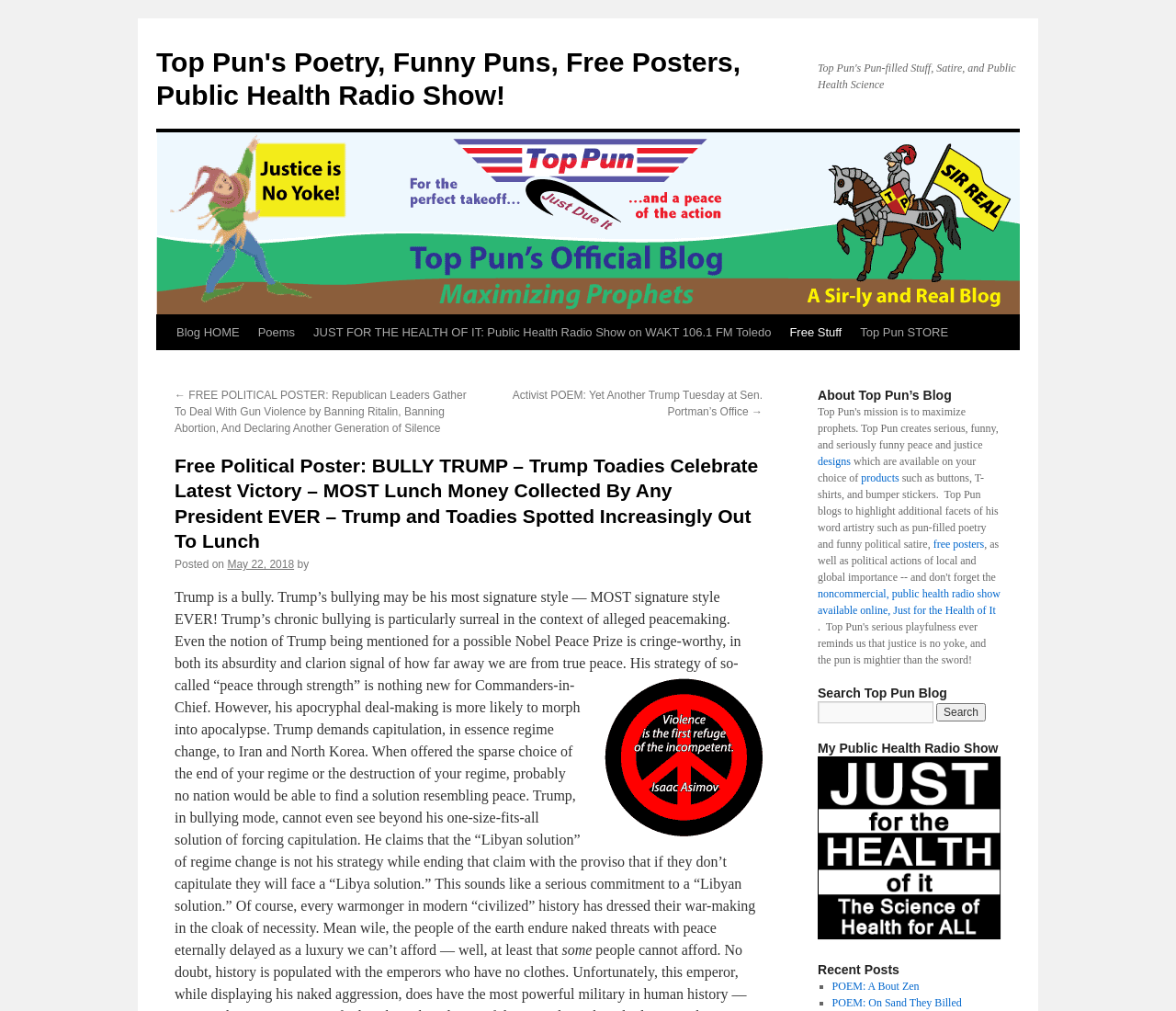Identify the coordinates of the bounding box for the element that must be clicked to accomplish the instruction: "View the 'Free Political Poster'".

[0.148, 0.448, 0.648, 0.547]